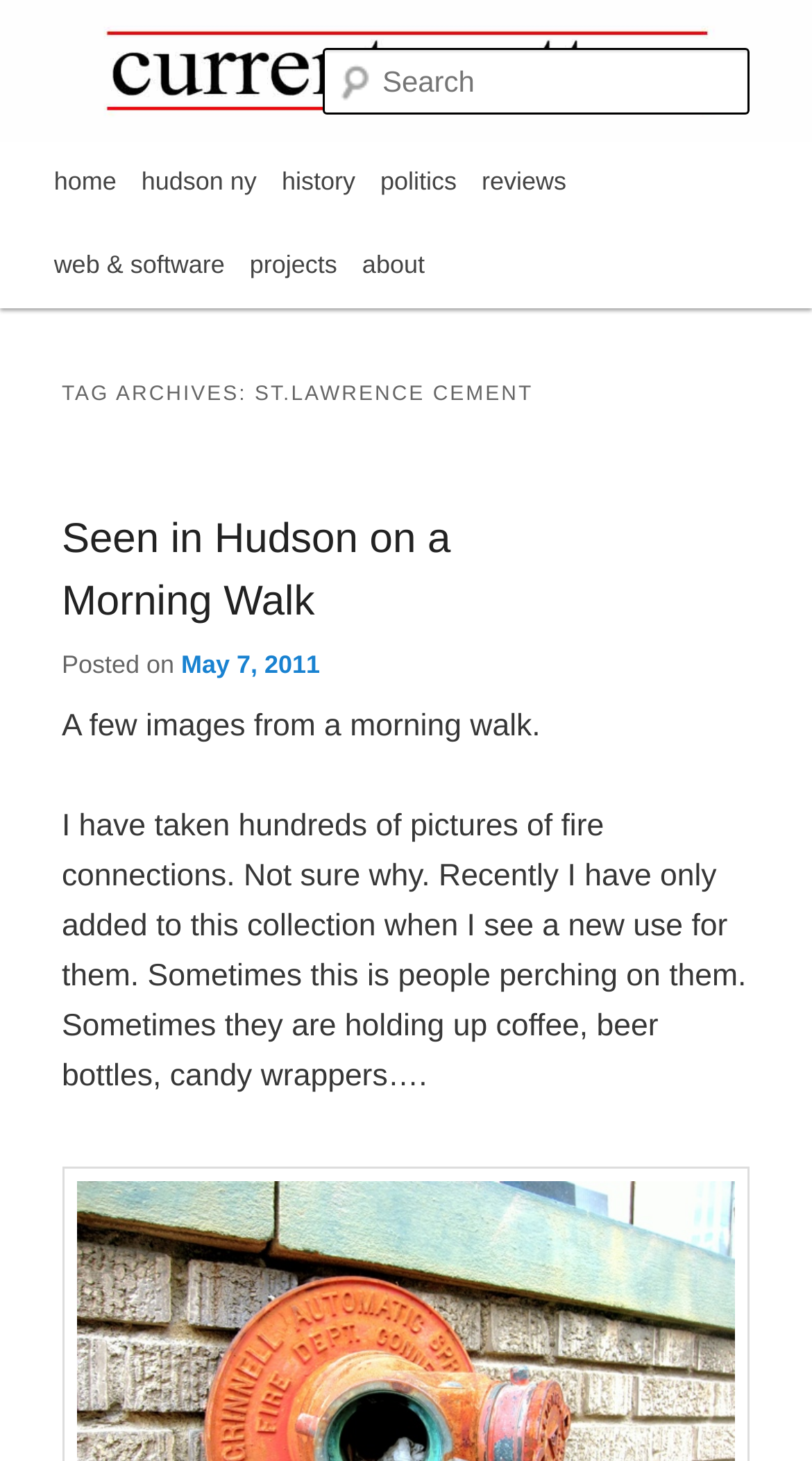What is the topic of the blog post?
Answer with a single word or short phrase according to what you see in the image.

Morning walk in Hudson